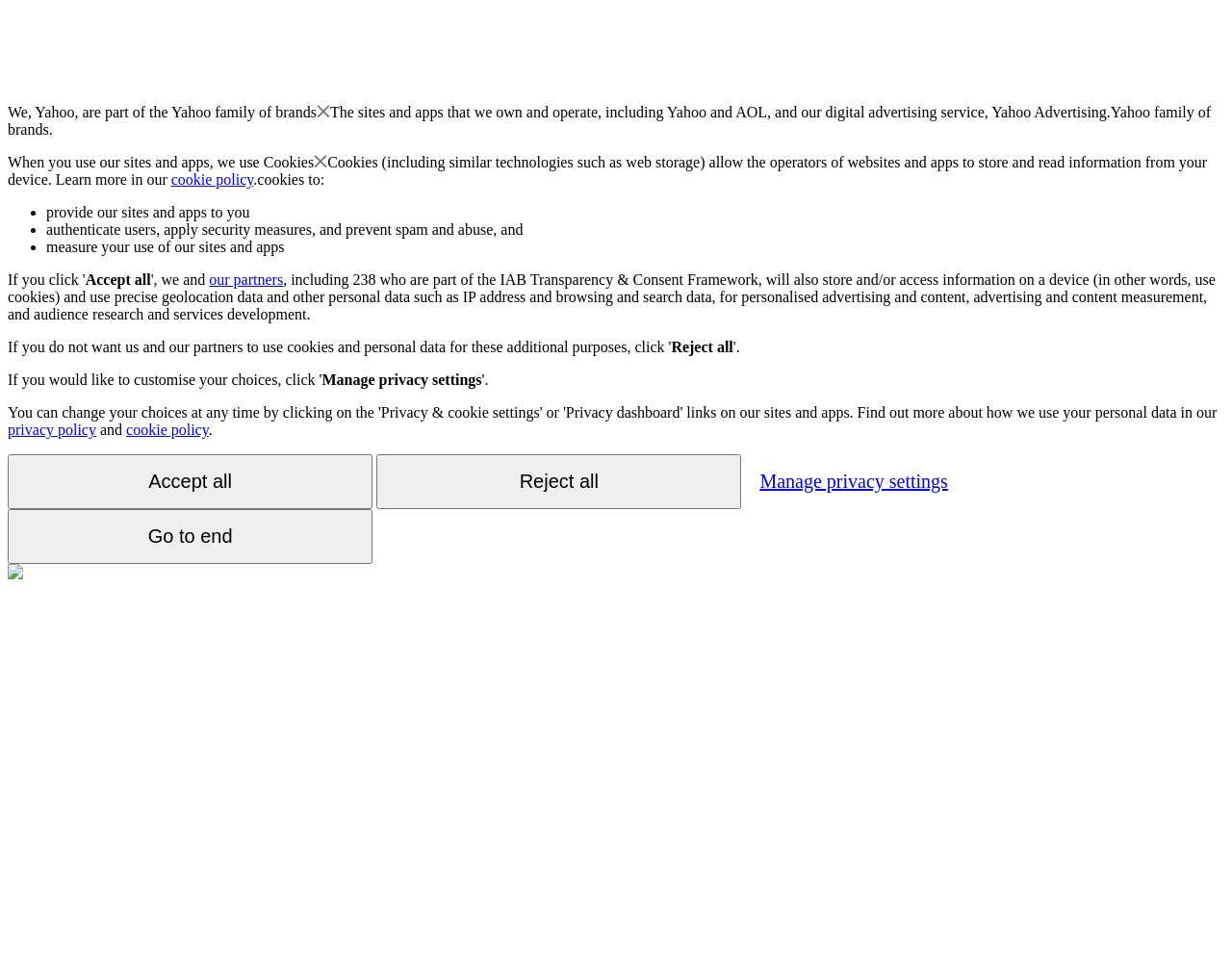Determine the bounding box coordinates in the format (top-left x, top-left y, bottom-right x, bottom-right y). Ensure all values are floating point numbers between 0 and 1. Identify the bounding box of the UI element described by: Reject all

[0.306, 0.467, 0.602, 0.524]